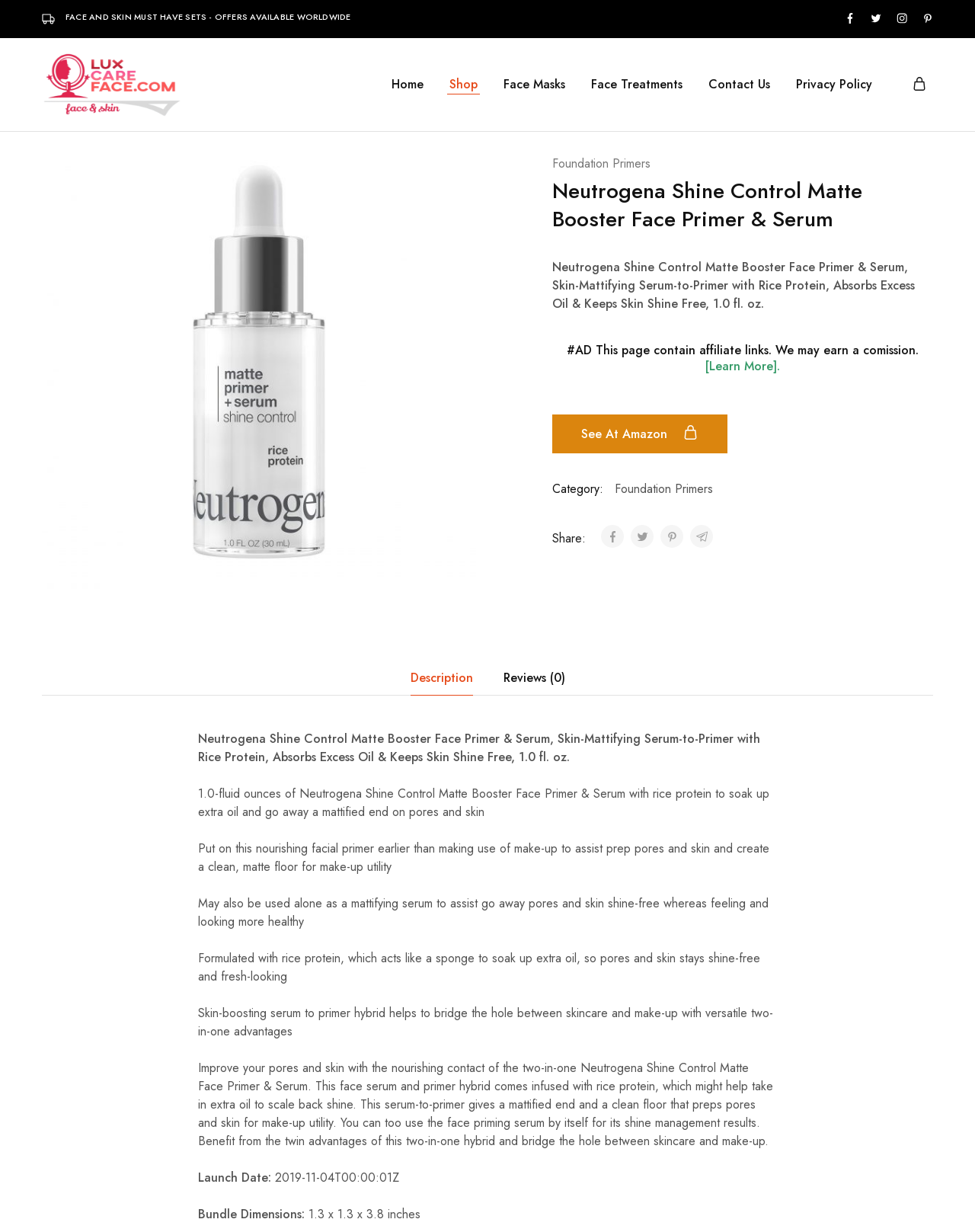Find and generate the main title of the webpage.

Neutrogena Shine Control Matte Booster Face Primer & Serum